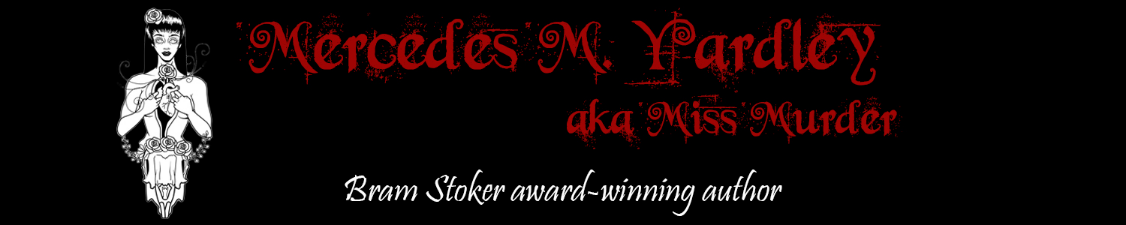Offer a detailed narrative of the scene shown in the image.

The image features the name "Mercedes M. Yardley" prominently displayed in a stylized font, with highlights of red that evoke a sense of intrigue and mystery. Below her name, the text indicates her alternate title, "aka Miss Murder," further enhancing her brand as a captivating figure in the literary world. Positioned at the bottom of the image is the phrase "Bram Stoker award-winning author," underscoring her recognition and accomplishments in the horror genre. The background is black, providing a bold contrast that allows the text to stand out, while an artistic illustration of a woman adorned with roses and intricate designs complements the overall gothic aesthetic of the image, reflecting Yardley’s captivating and dark storytelling style.